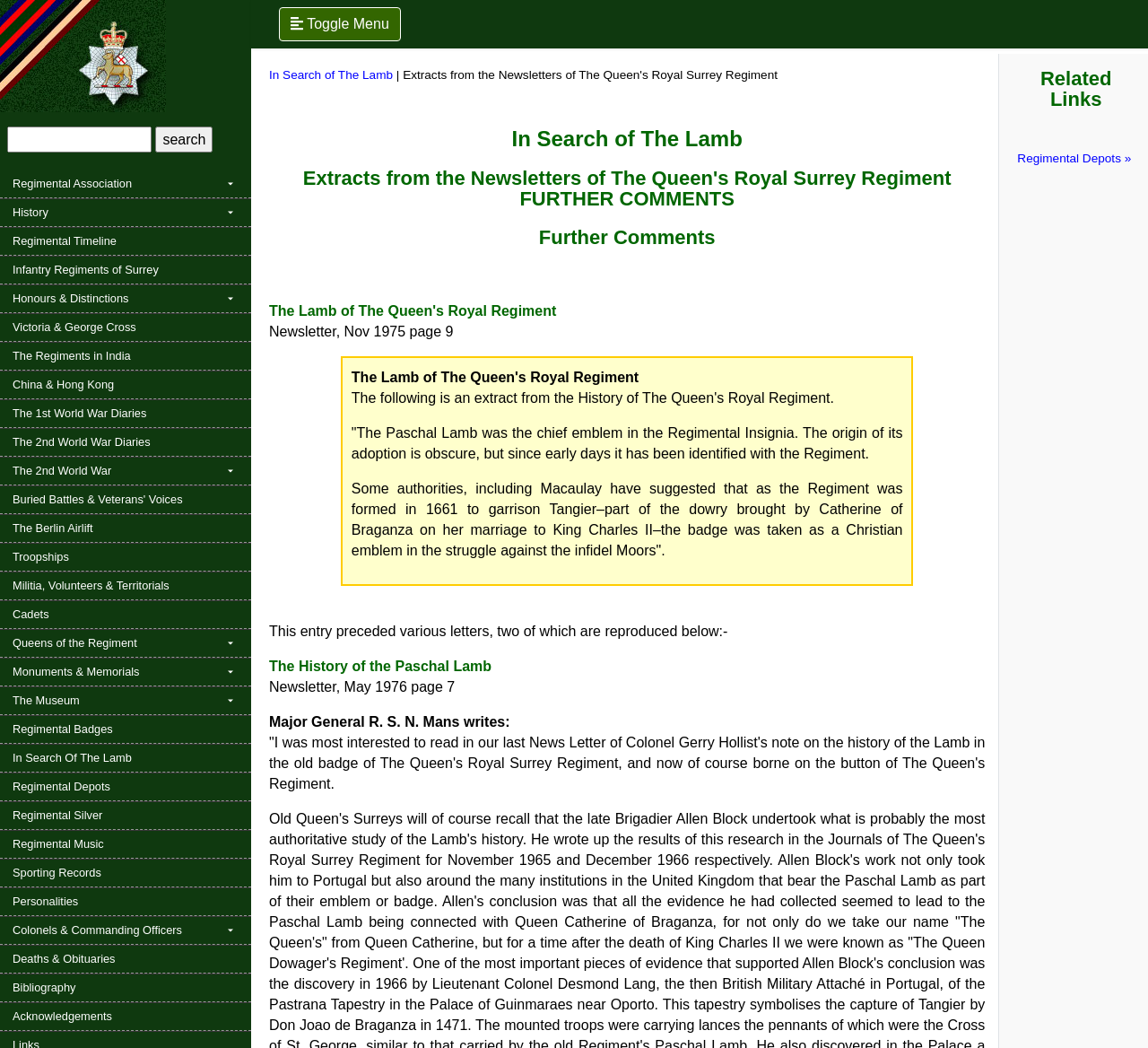What is the purpose of the search button?
Could you give a comprehensive explanation in response to this question?

I found the answer by looking at the button element with the text 'search'. This suggests that the button is used to search the website for specific content.